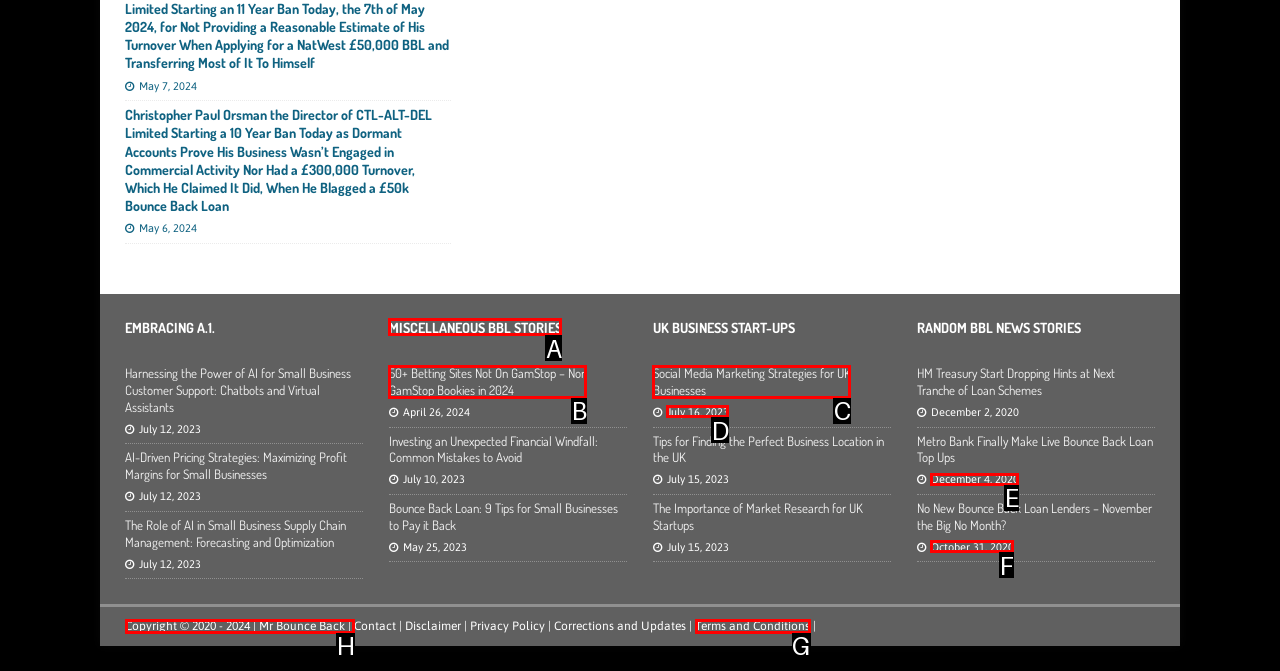From the given options, choose the one to complete the task: Check 'Copyright © 2020 - 2024 | Mr Bounce Back |'
Indicate the letter of the correct option.

H